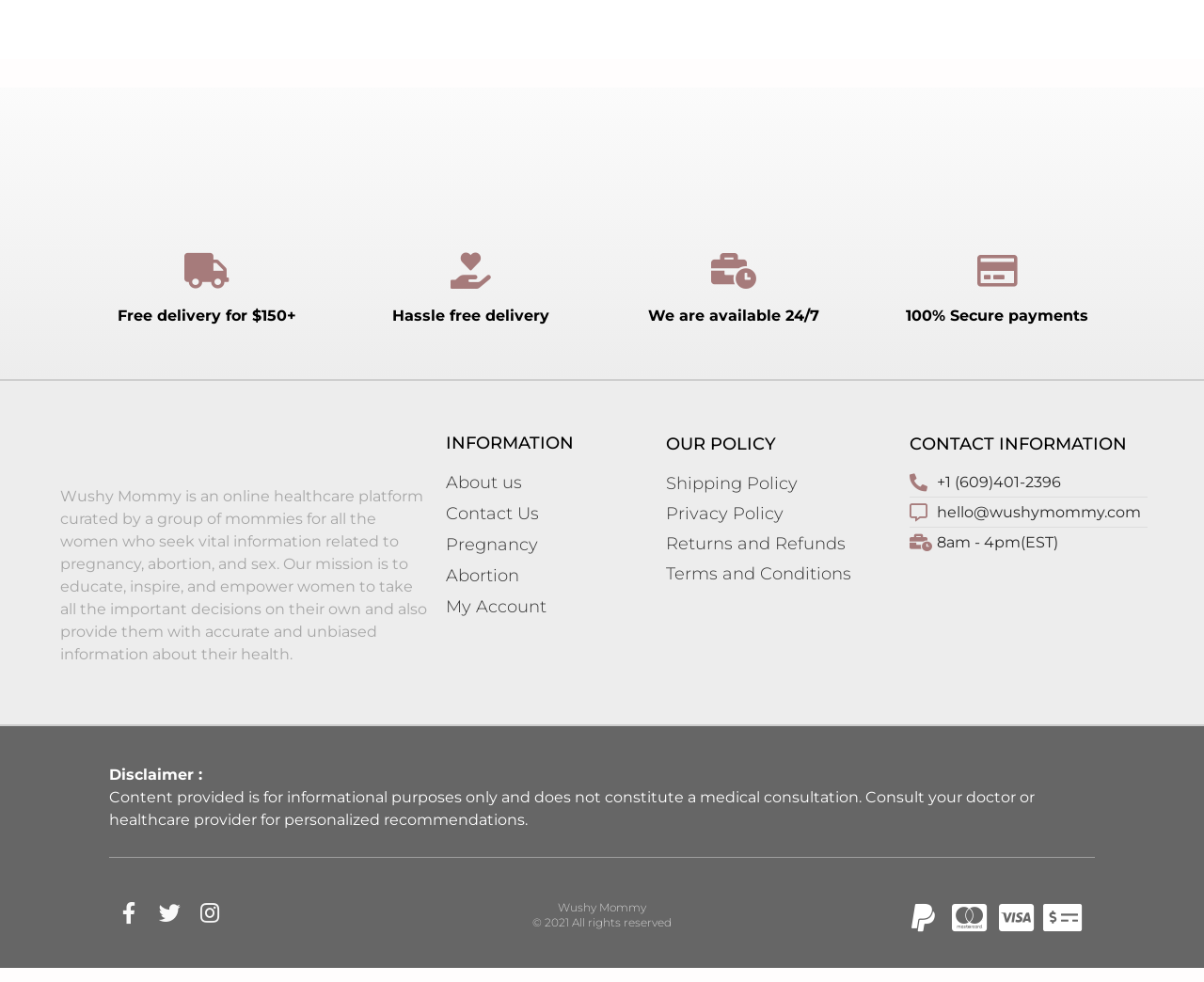Please identify the bounding box coordinates of where to click in order to follow the instruction: "Click Facebook-f".

[0.098, 0.919, 0.116, 0.941]